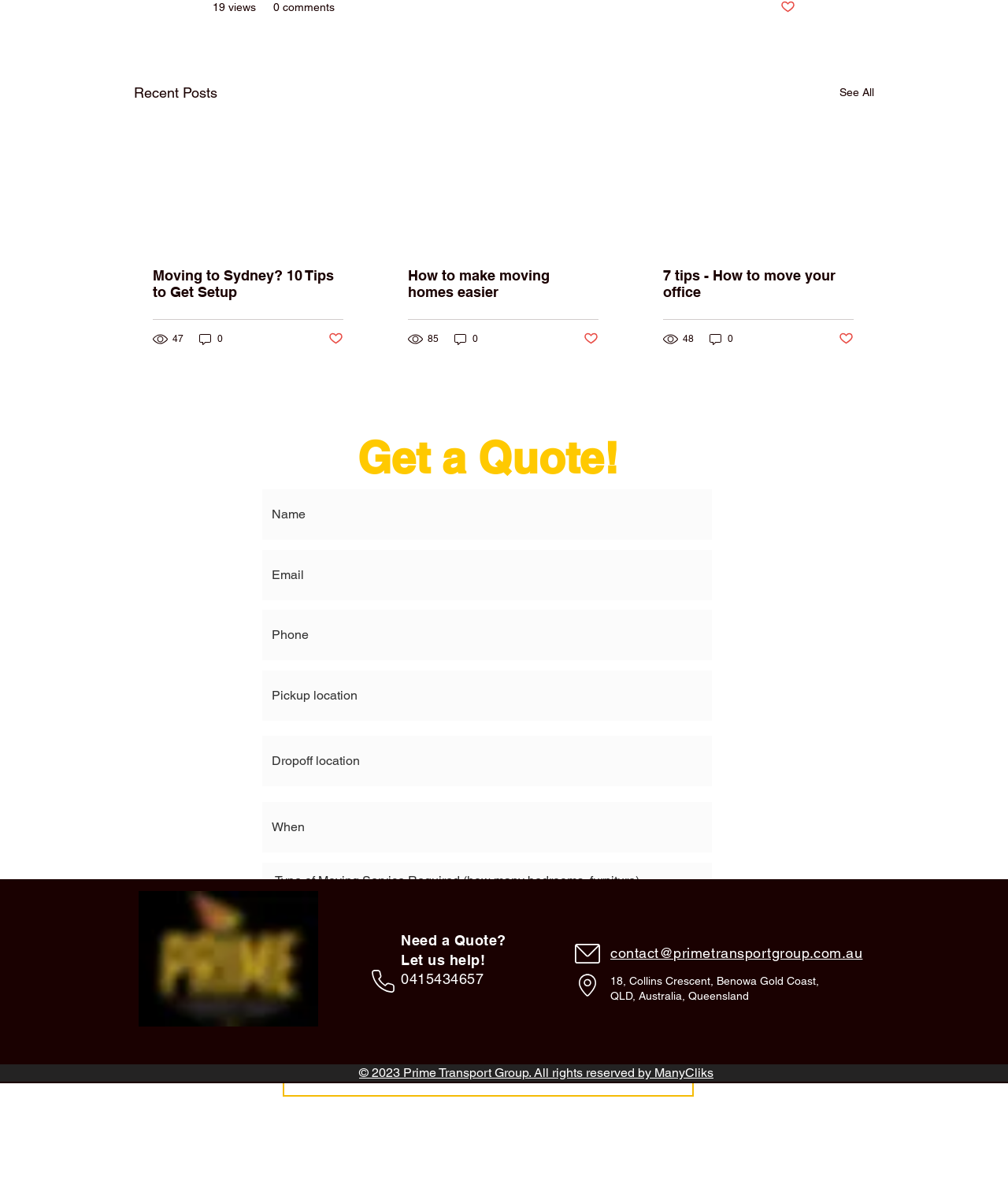What is the company's email address?
From the screenshot, provide a brief answer in one word or phrase.

contact@primetransportgroup.com.au